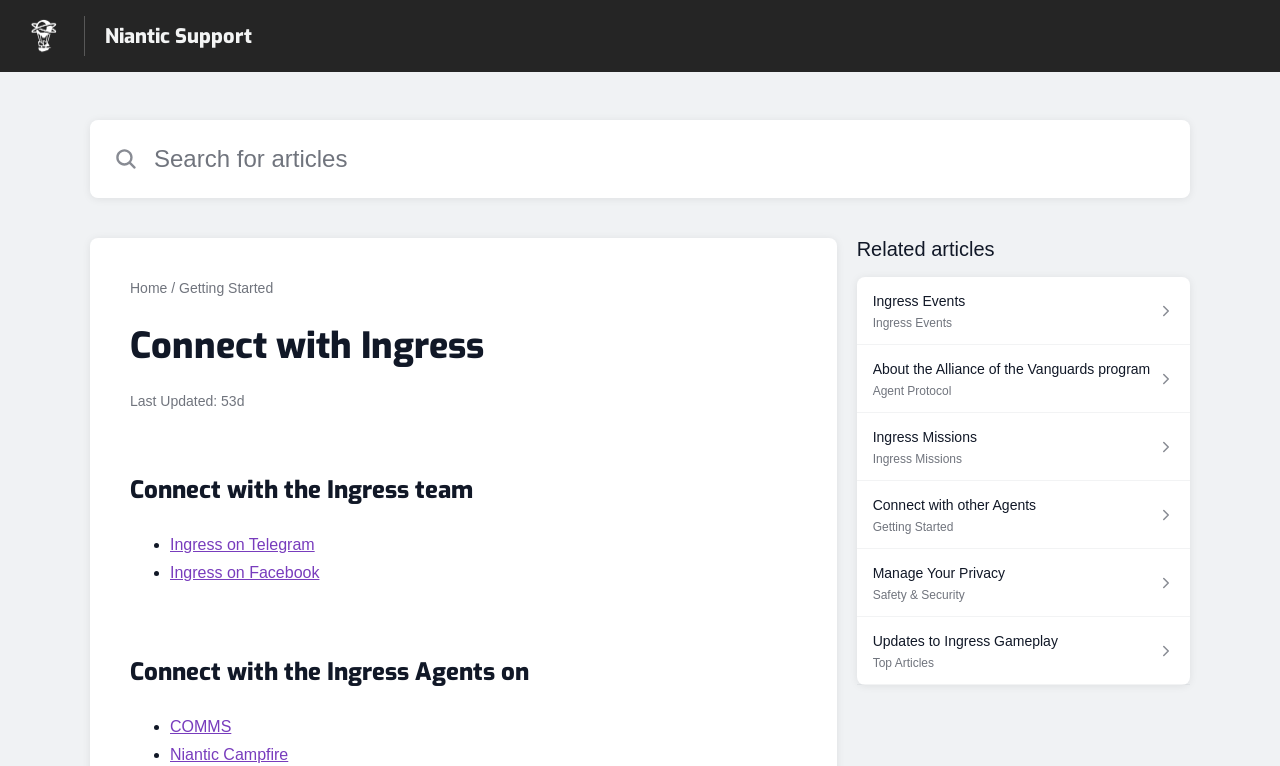Respond with a single word or phrase:
What is the search bar used for?

Search for articles